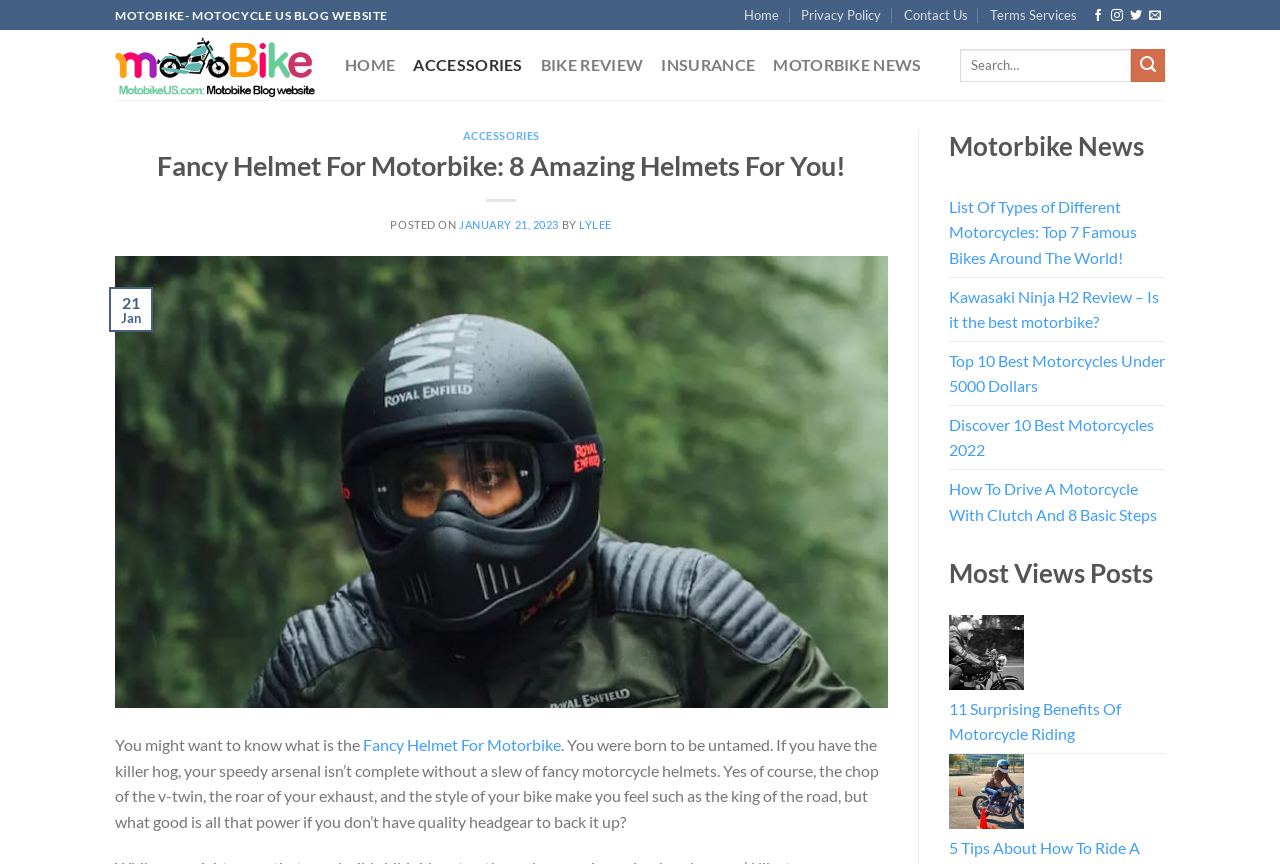Identify the bounding box coordinates of the clickable section necessary to follow the following instruction: "Check the Frequently Asked Questions about Fancy Helmet For Motorbike". The coordinates should be presented as four float numbers from 0 to 1, i.e., [left, top, right, bottom].

[0.09, 0.544, 0.693, 0.566]